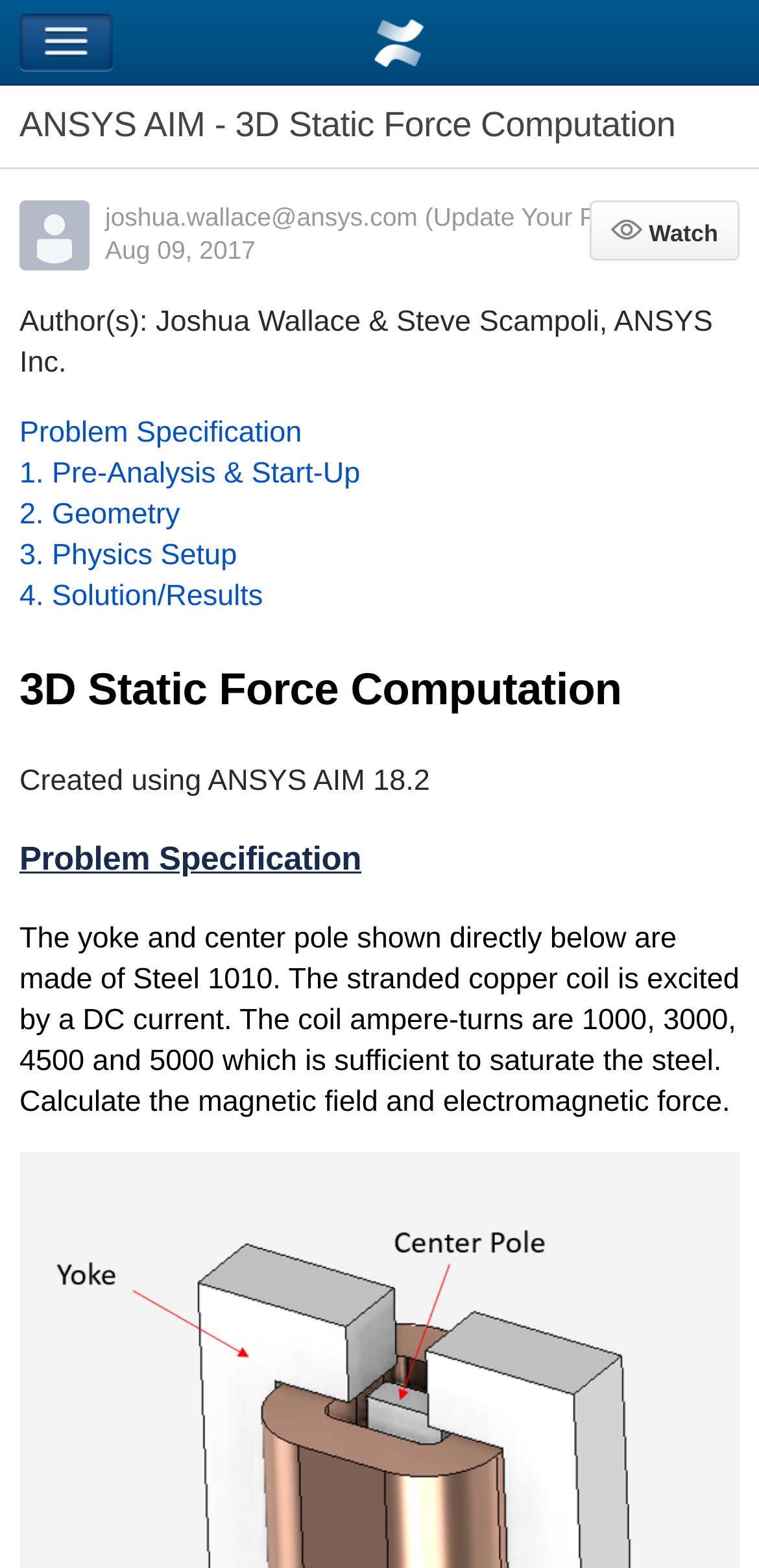From the webpage screenshot, identify the region described by Navigation. Provide the bounding box coordinates as (top-left x, top-left y, bottom-right x, bottom-right y), with each value being a floating point number between 0 and 1.

[0.026, 0.009, 0.149, 0.045]